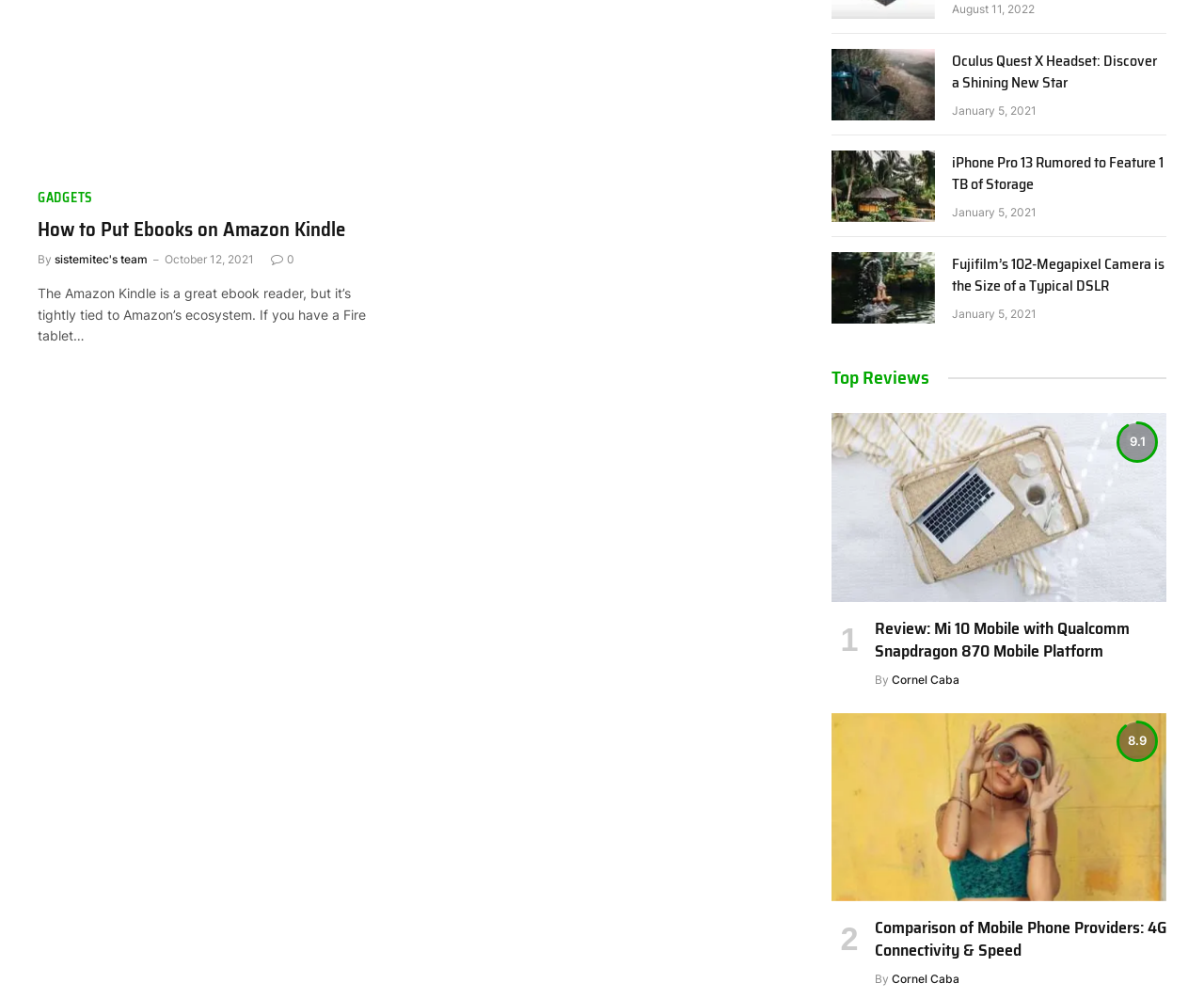Bounding box coordinates are specified in the format (top-left x, top-left y, bottom-right x, bottom-right y). All values are floating point numbers bounded between 0 and 1. Please provide the bounding box coordinate of the region this sentence describes: 20050127084741.GA2925@fscked.org

None